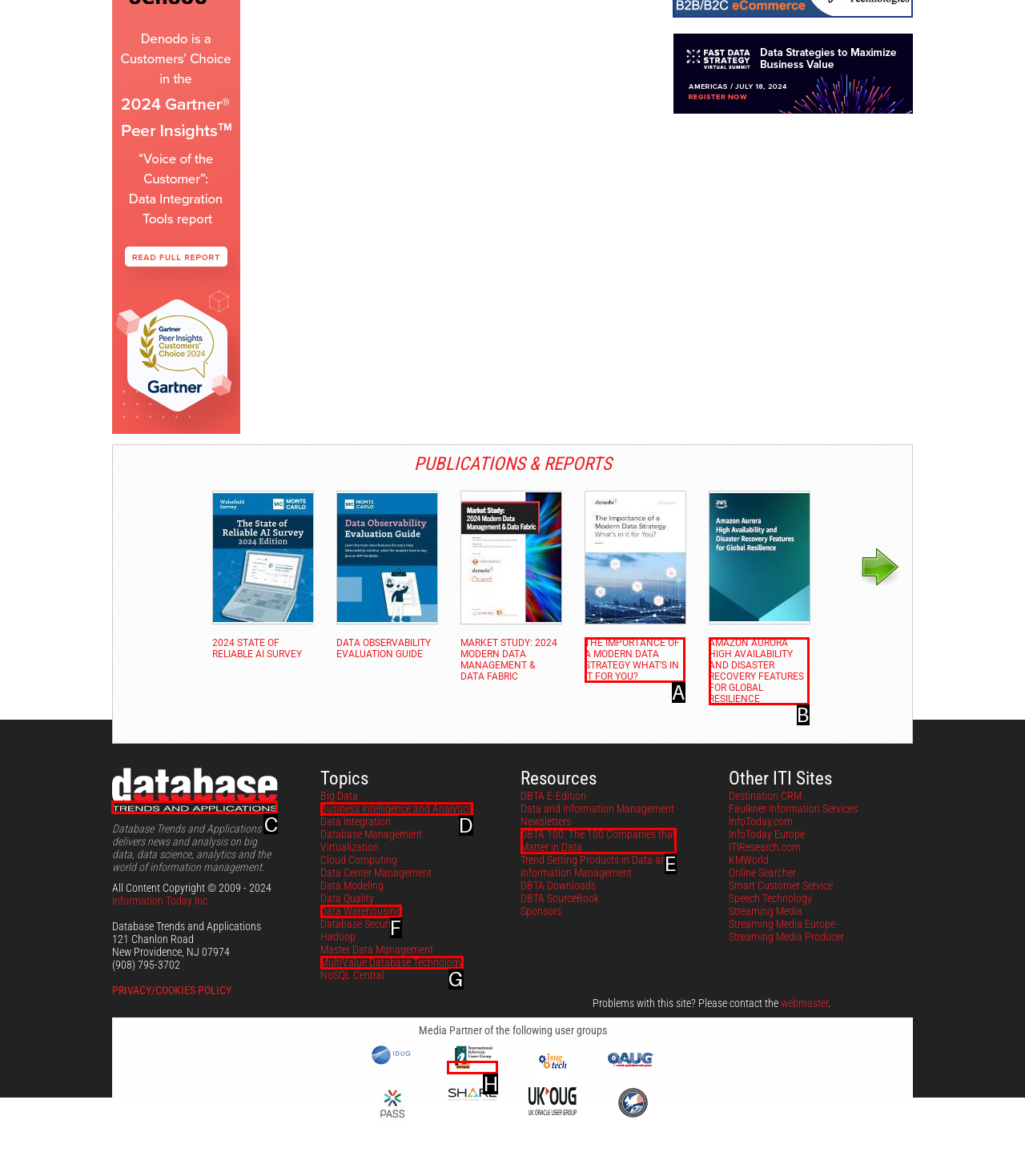Decide which HTML element to click to complete the task: Get 'quality web content writing help' Provide the letter of the appropriate option.

None